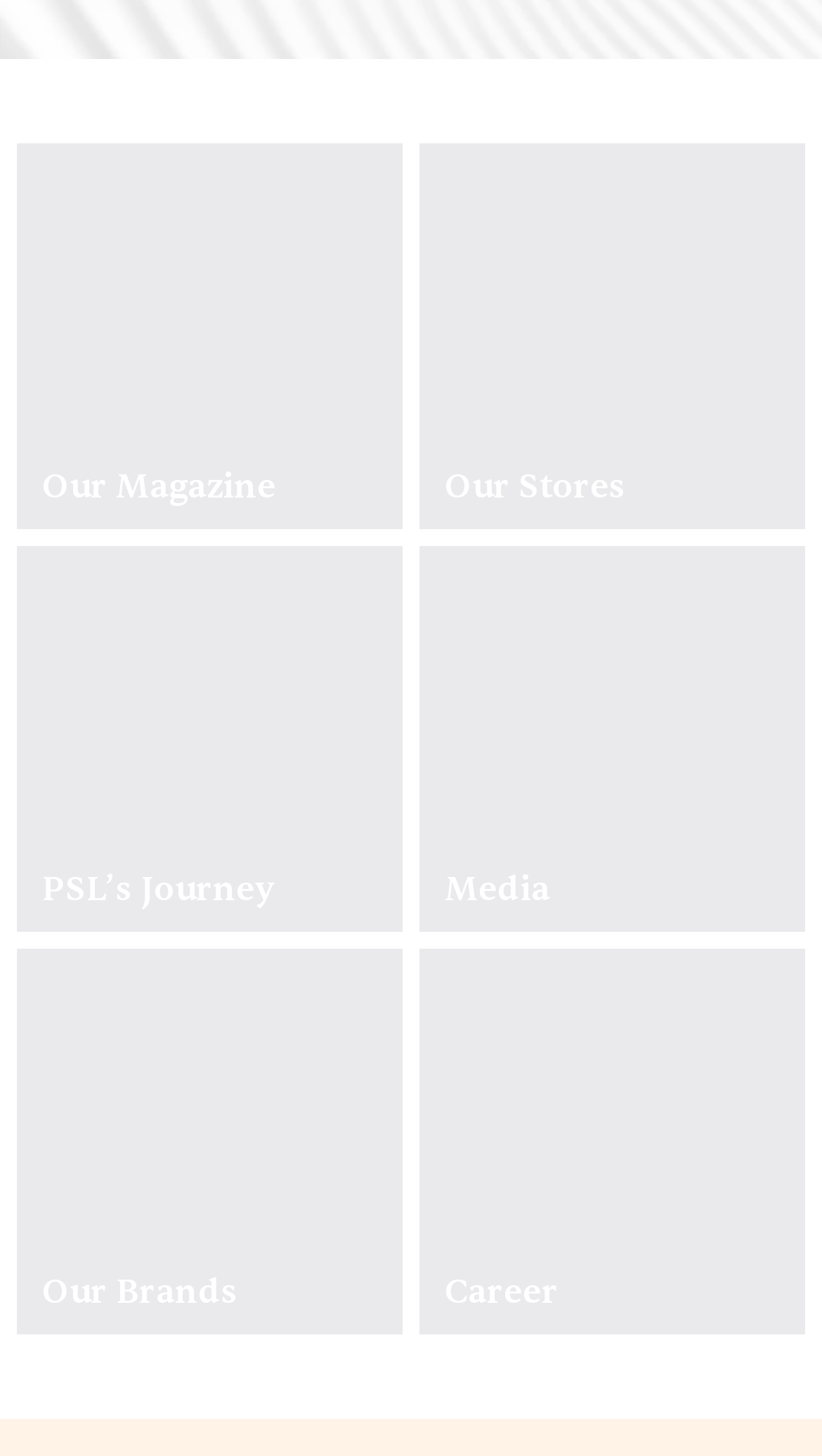Provide a single word or phrase to answer the given question: 
How many links are there on the webpage?

5